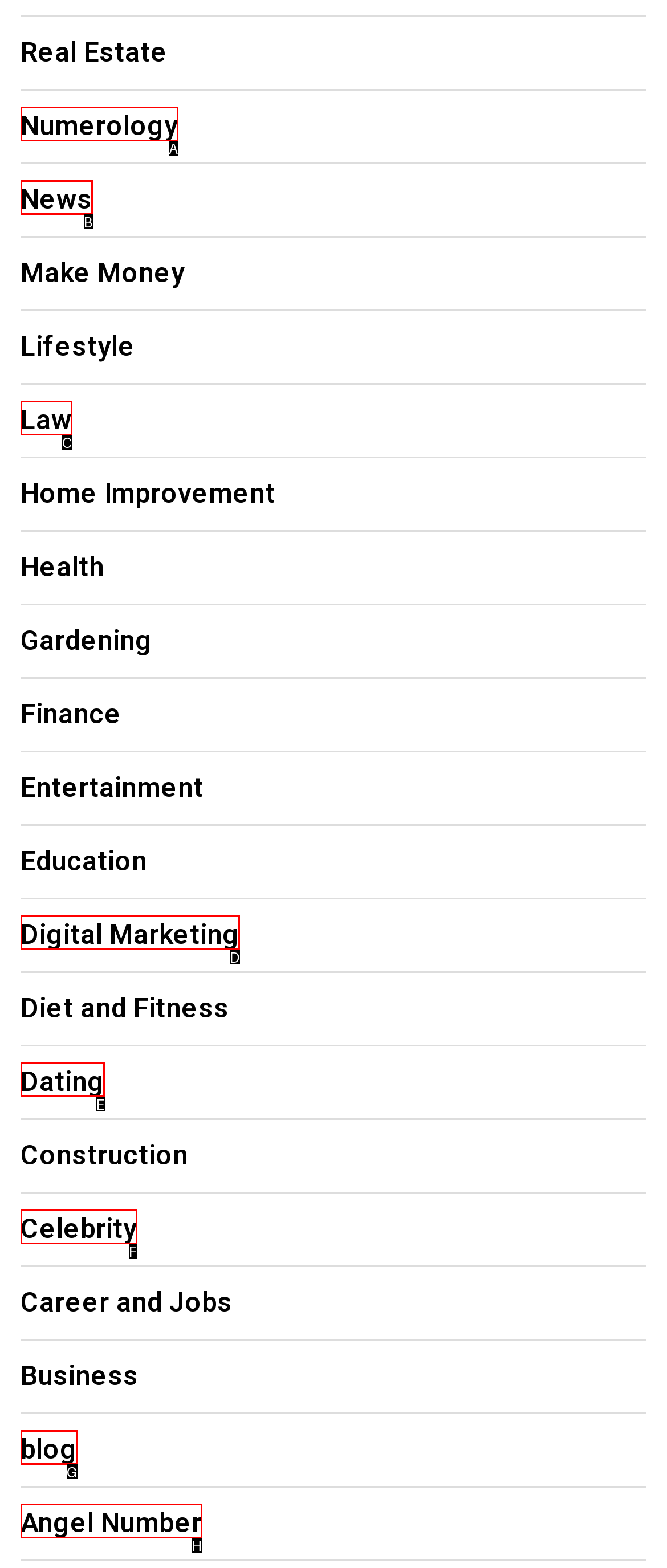Determine which HTML element best fits the description: Types
Answer directly with the letter of the matching option from the available choices.

None